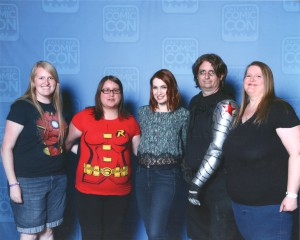Compose an extensive description of the image.

The image captures a vibrant moment at a Comic Con event, featuring a group of four female fans and one male attendee dressed in costume. The women, characterized by their enthusiastic cosplay, showcase different comic-inspired outfits, including a prominent red shirt with a Robin emblem. The male attendee, sporting a metallic arm resembling a character from the Marvel universe, adds to the dynamic atmosphere of the gathering. They stand together against a light blue backdrop branded with Comic Con logos, exuding joy and camaraderie, reflecting the excitement and community spirit typical of such fan conventions. This snapshot encapsulates the essence of fan culture, celebration of comic characters, and the joy of shared experiences among attendees.